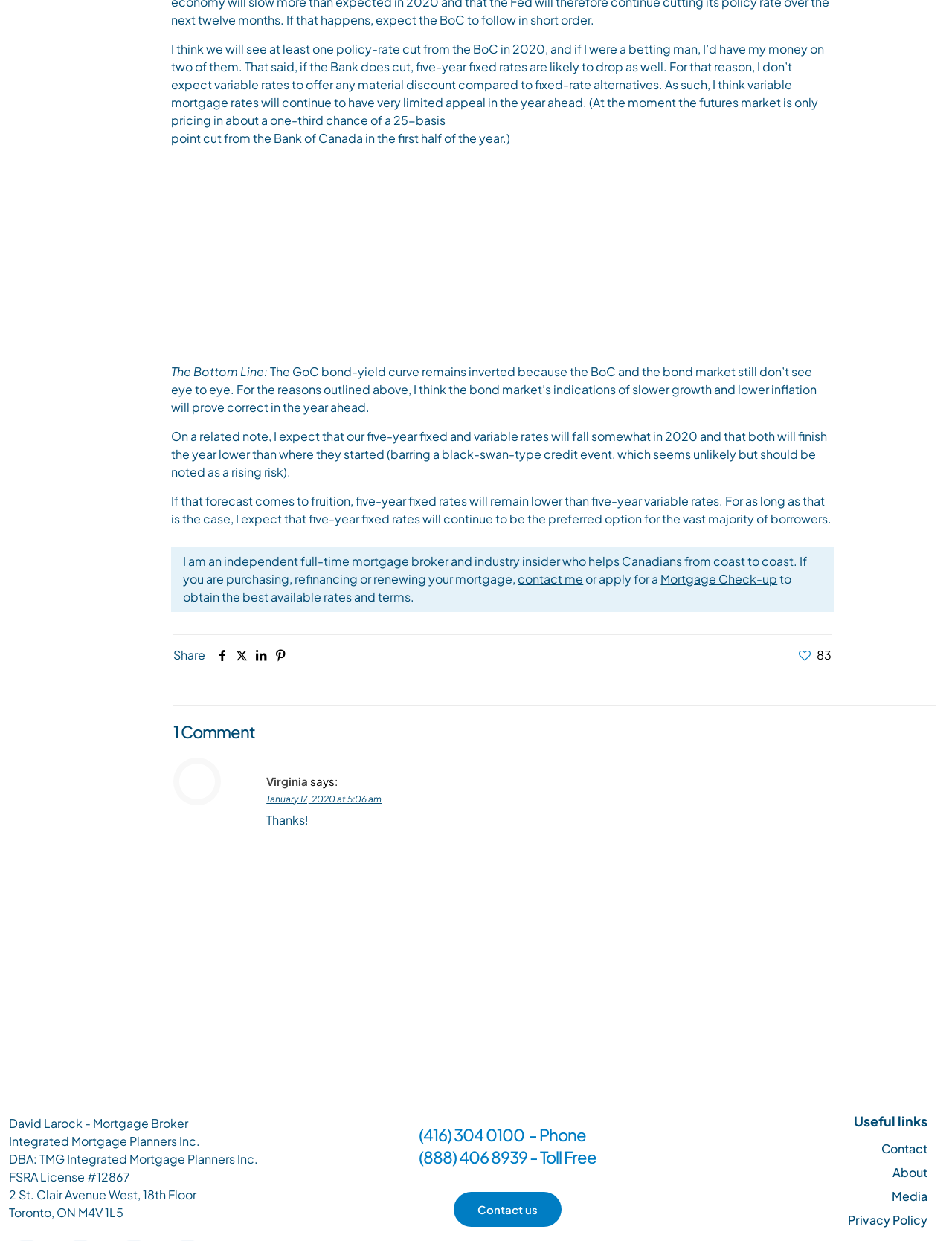What is the name of the author?
Please use the visual content to give a single word or phrase answer.

David Larock